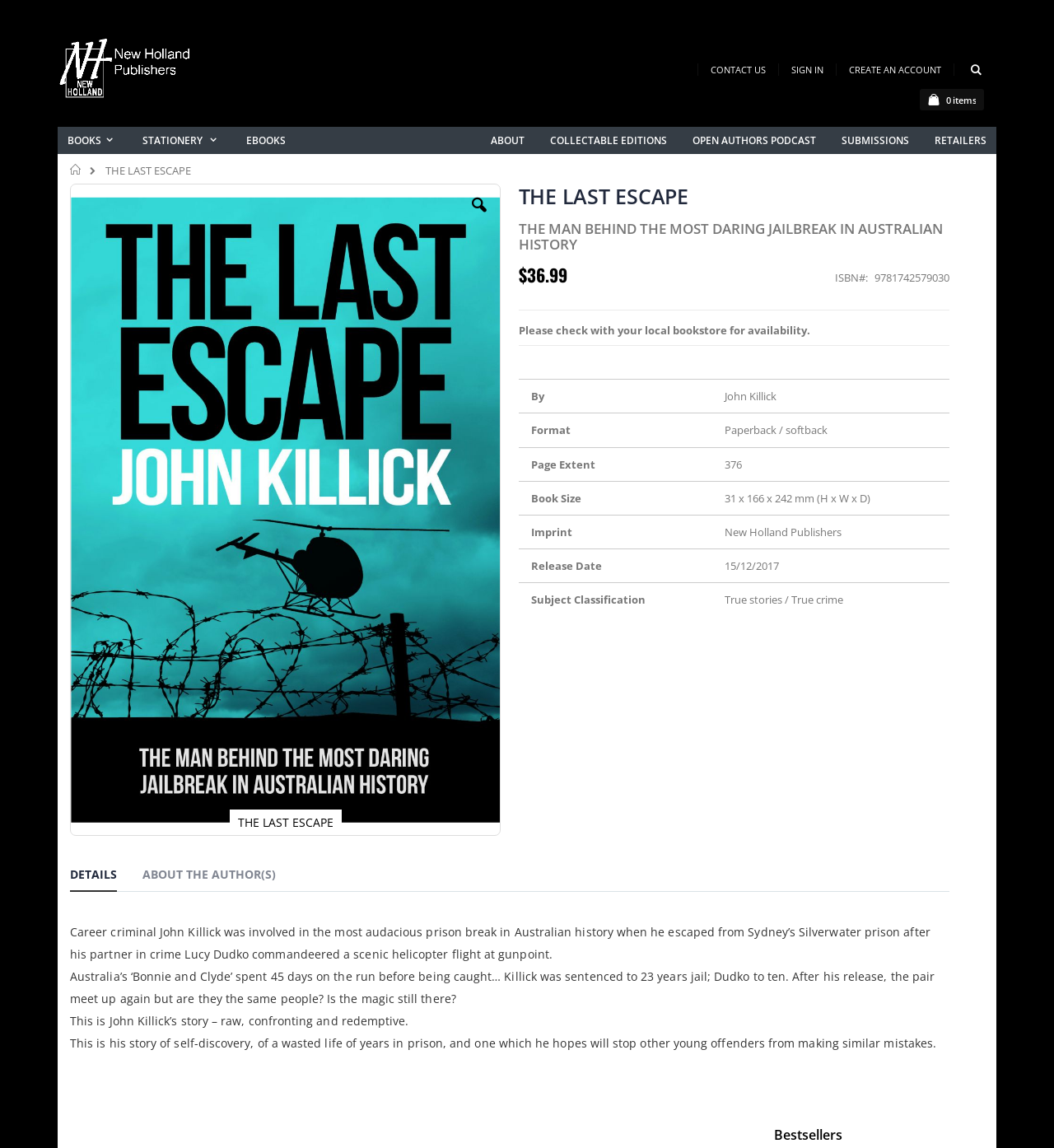Extract the bounding box coordinates for the HTML element that matches this description: "Submissions". The coordinates should be four float numbers between 0 and 1, i.e., [left, top, right, bottom].

[0.789, 0.111, 0.872, 0.134]